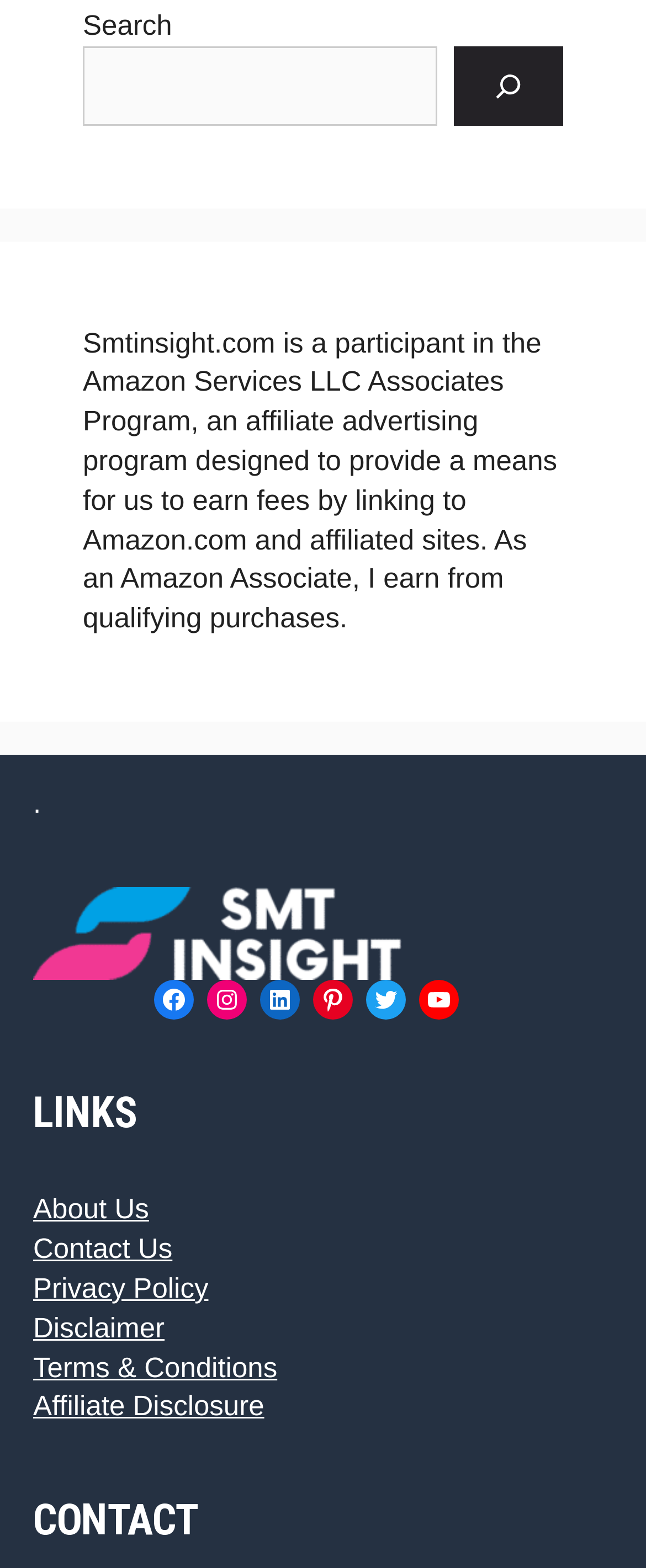Please identify the bounding box coordinates of the clickable element to fulfill the following instruction: "Search for something". The coordinates should be four float numbers between 0 and 1, i.e., [left, top, right, bottom].

[0.128, 0.03, 0.677, 0.08]